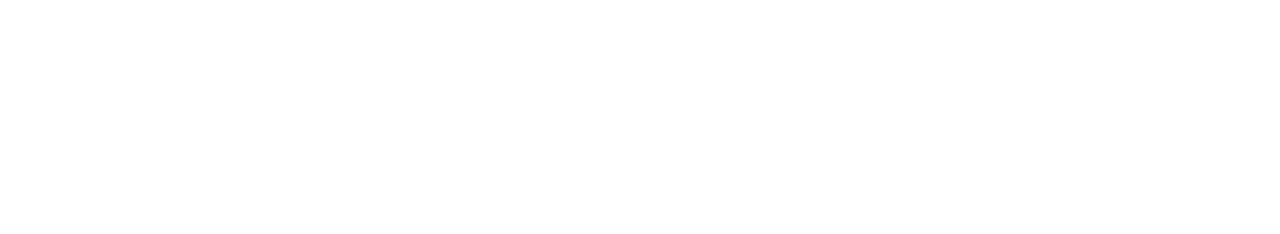Describe every important feature and element in the image comprehensively.

The image depicts a stylized representation of the HBsAg (Hepatitis B Surface Antigen), which is crucial in the context of Hepatitis B diagnostics. This scientific symbol is often used in the medical and biotechnology fields, particularly for products related to infectious diseases and testing solutions. The design typically emphasizes the antigen's significance in the immune response and its role in serological testing. This visual element aligns with the broader theme of IVD (In Vitro Diagnostics) raw materials, highlighting the importance of reliable diagnostics in managing and understanding viral infections.